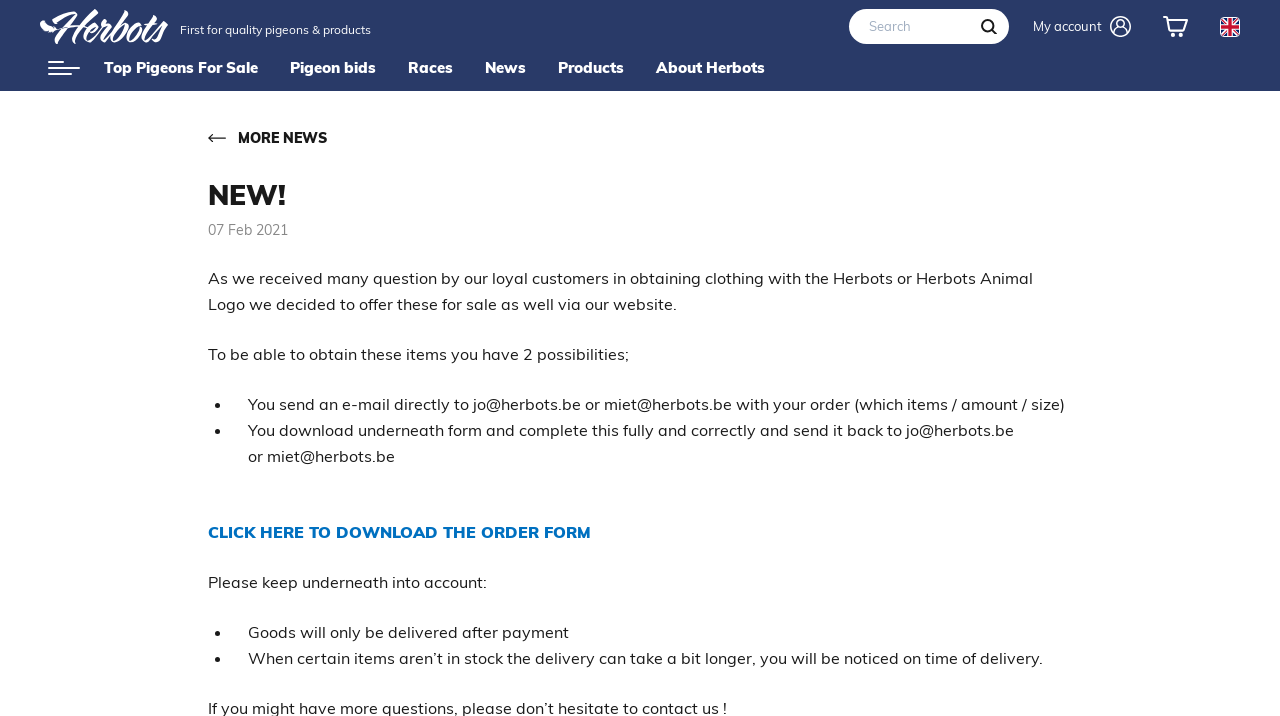Kindly determine the bounding box coordinates for the clickable area to achieve the given instruction: "Search for something".

[0.663, 0.012, 0.763, 0.062]